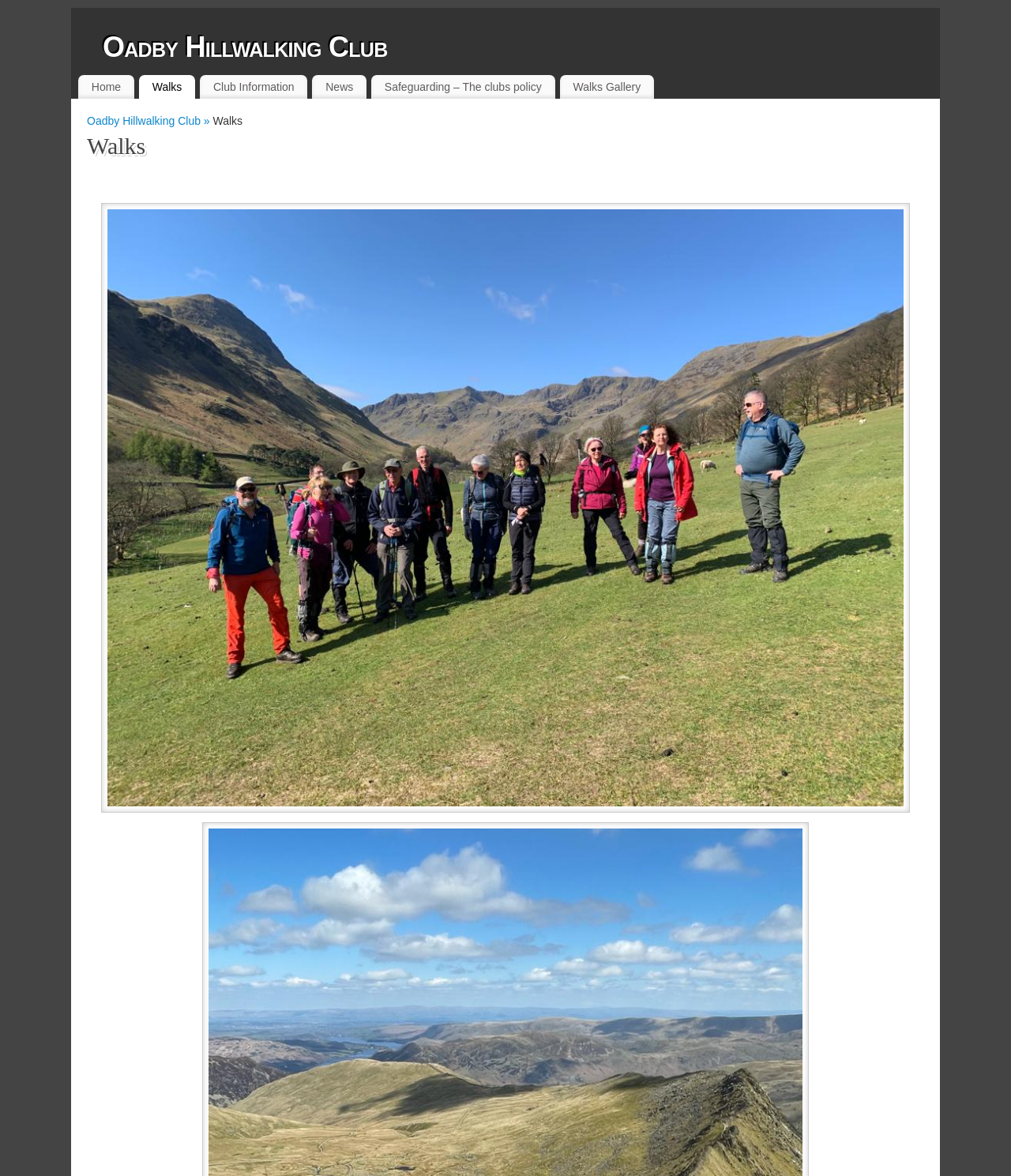Can you determine the bounding box coordinates of the area that needs to be clicked to fulfill the following instruction: "View 'women standing side-by-side on street during daytime'"?

None